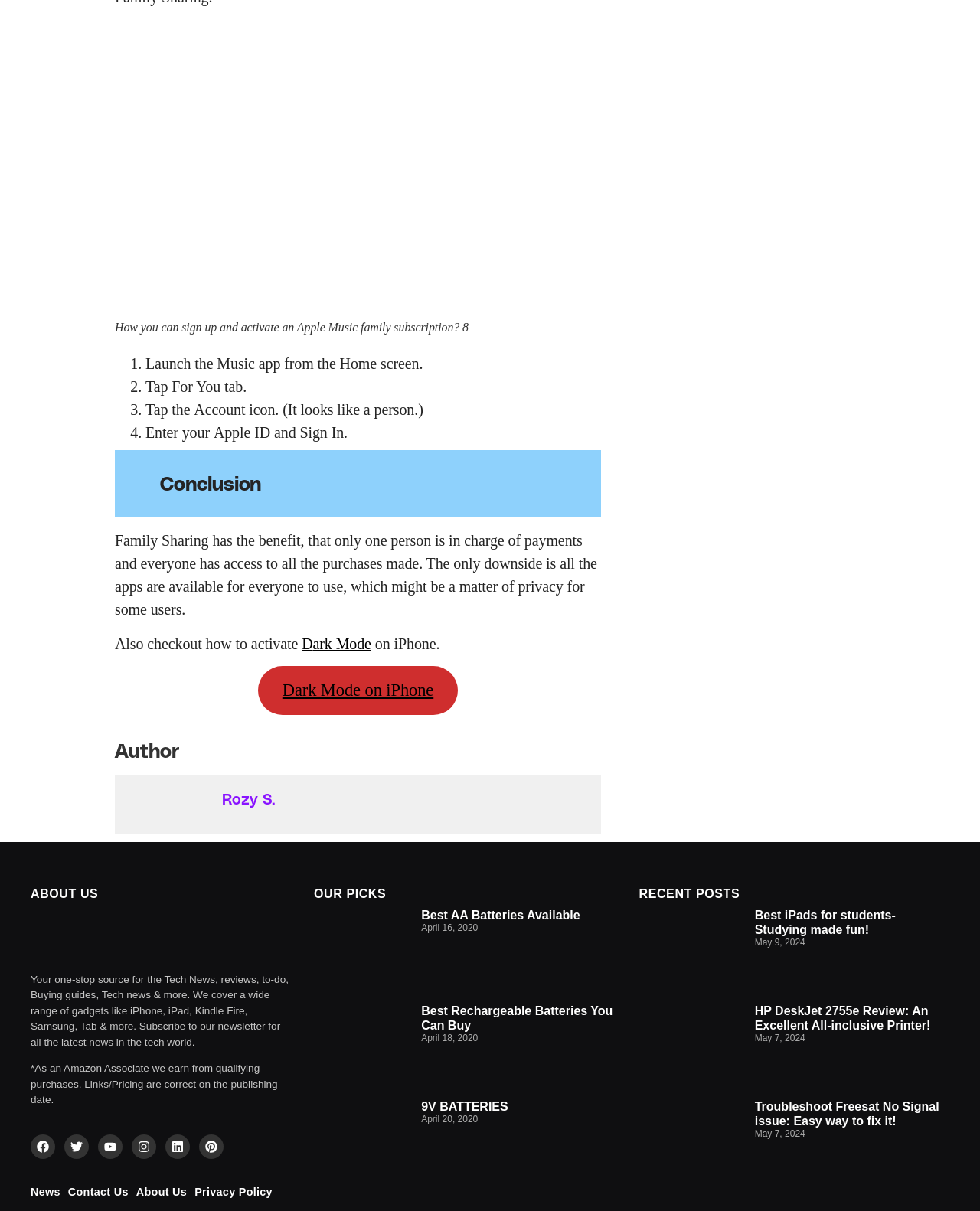Please identify the bounding box coordinates of the clickable area that will allow you to execute the instruction: "Click on the 'Book Survey' link".

None